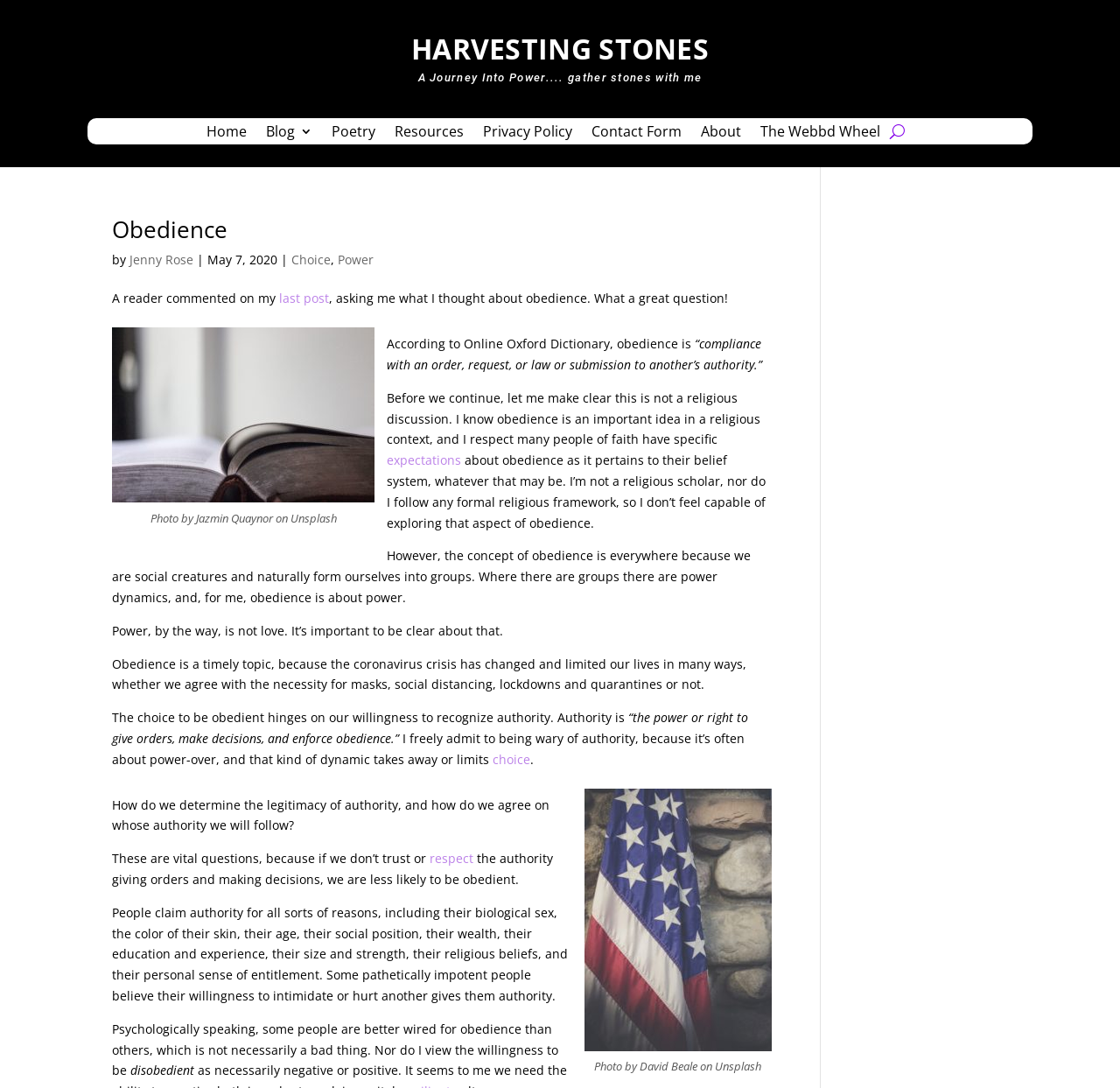Identify the bounding box coordinates of the area you need to click to perform the following instruction: "Click the 'Choice' link".

[0.26, 0.231, 0.295, 0.246]